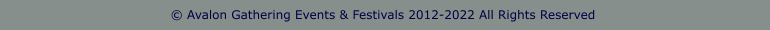Describe all the important aspects and details of the image.

The image displays a copyright notice for Avalon Gathering Events & Festivals, indicating that all rights are reserved for the years 2012 to 2022. The text is presented in a simple, formal font, conveying legal information about the ownership and protection of the event's branding and intellectual property. This kind of notice is typically found on websites to protect the content and identity of the organization hosting the events, ensuring that their brand is recognized and distinguished within the community.